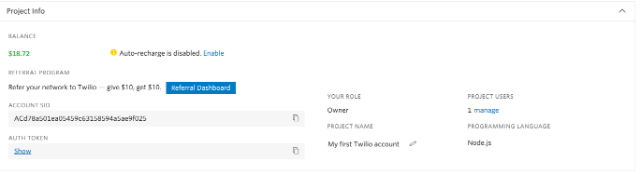What is the user's role in the project?
Please utilize the information in the image to give a detailed response to the question.

The user's role in the project can be found in the labeled field, which indicates that the user is marked as the 'Owner' of the project 'My first Twilio account'.